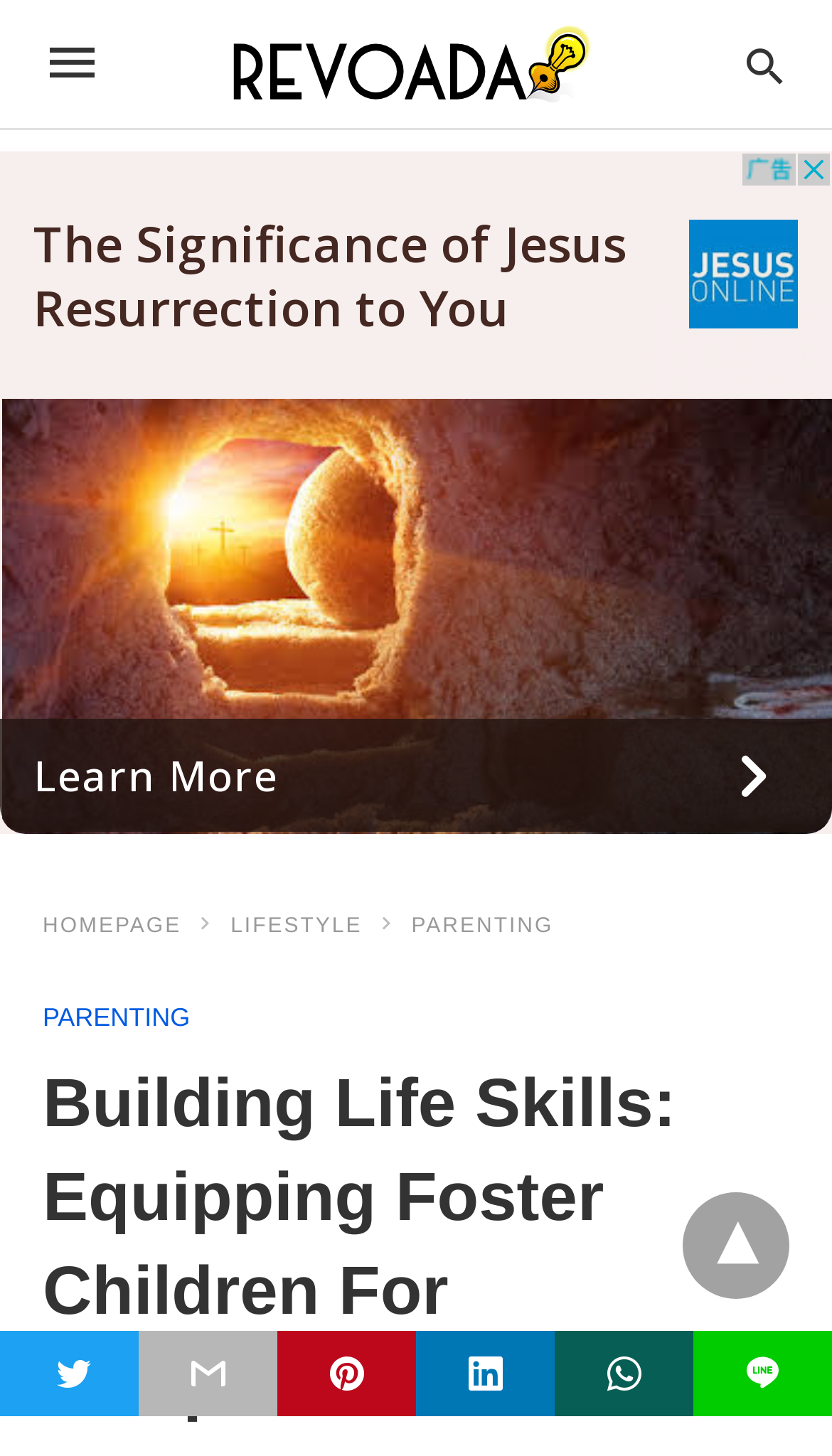Find the bounding box coordinates of the element's region that should be clicked in order to follow the given instruction: "view parenting page". The coordinates should consist of four float numbers between 0 and 1, i.e., [left, top, right, bottom].

[0.495, 0.628, 0.665, 0.645]